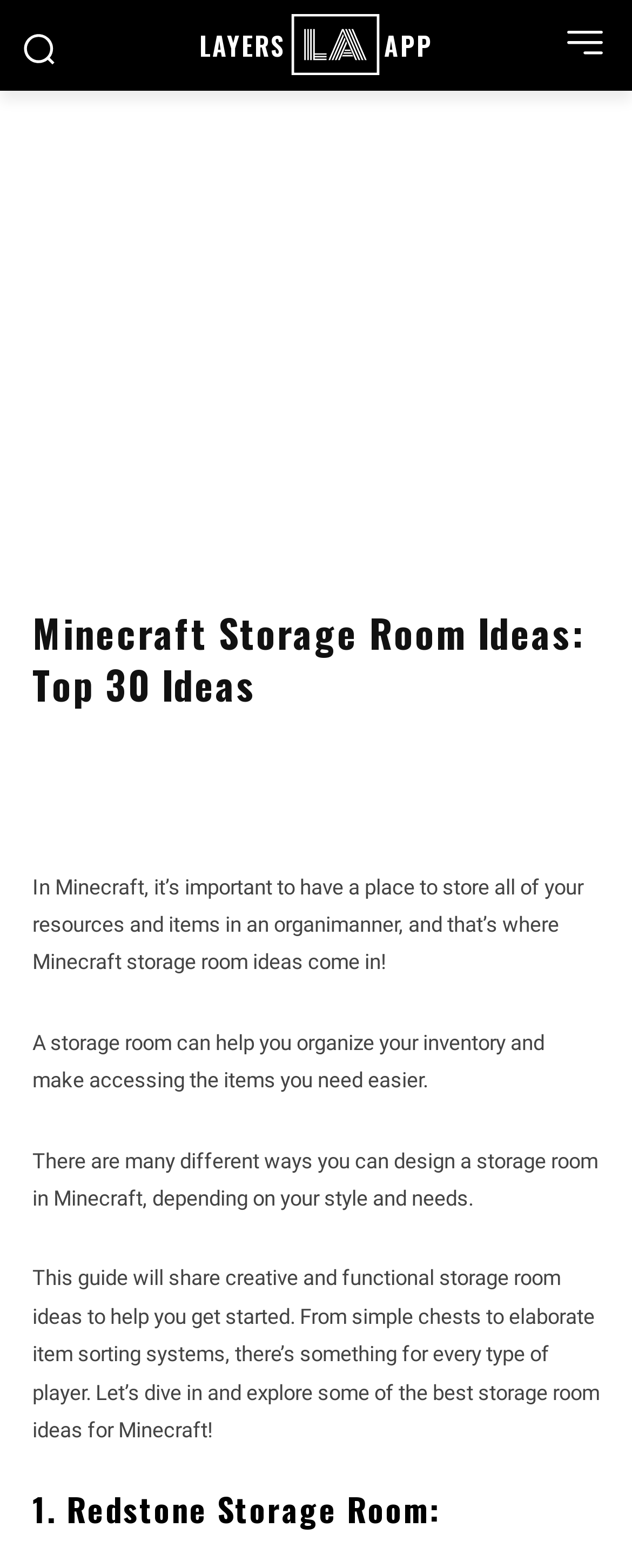Find the bounding box coordinates for the UI element whose description is: "Twitter". The coordinates should be four float numbers between 0 and 1, in the format [left, top, right, bottom].

[0.364, 0.474, 0.654, 0.515]